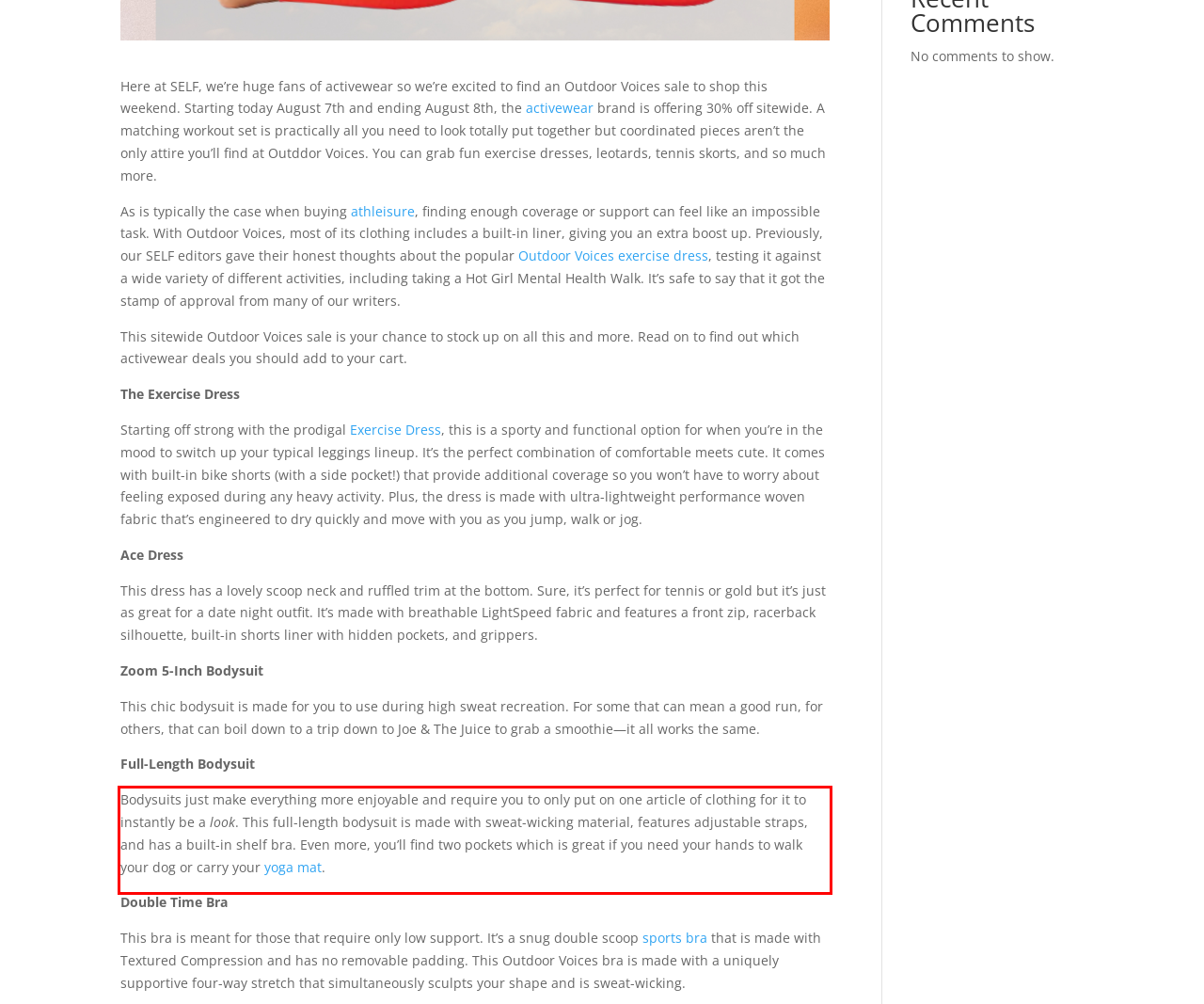Using the provided screenshot, read and generate the text content within the red-bordered area.

Bodysuits just make everything more enjoyable and require you to only put on one article of clothing for it to instantly be a look. This full-length bodysuit is made with sweat-wicking material, features adjustable straps, and has a built-in shelf bra. Even more, you’ll find two pockets which is great if you need your hands to walk your dog or carry your yoga mat.